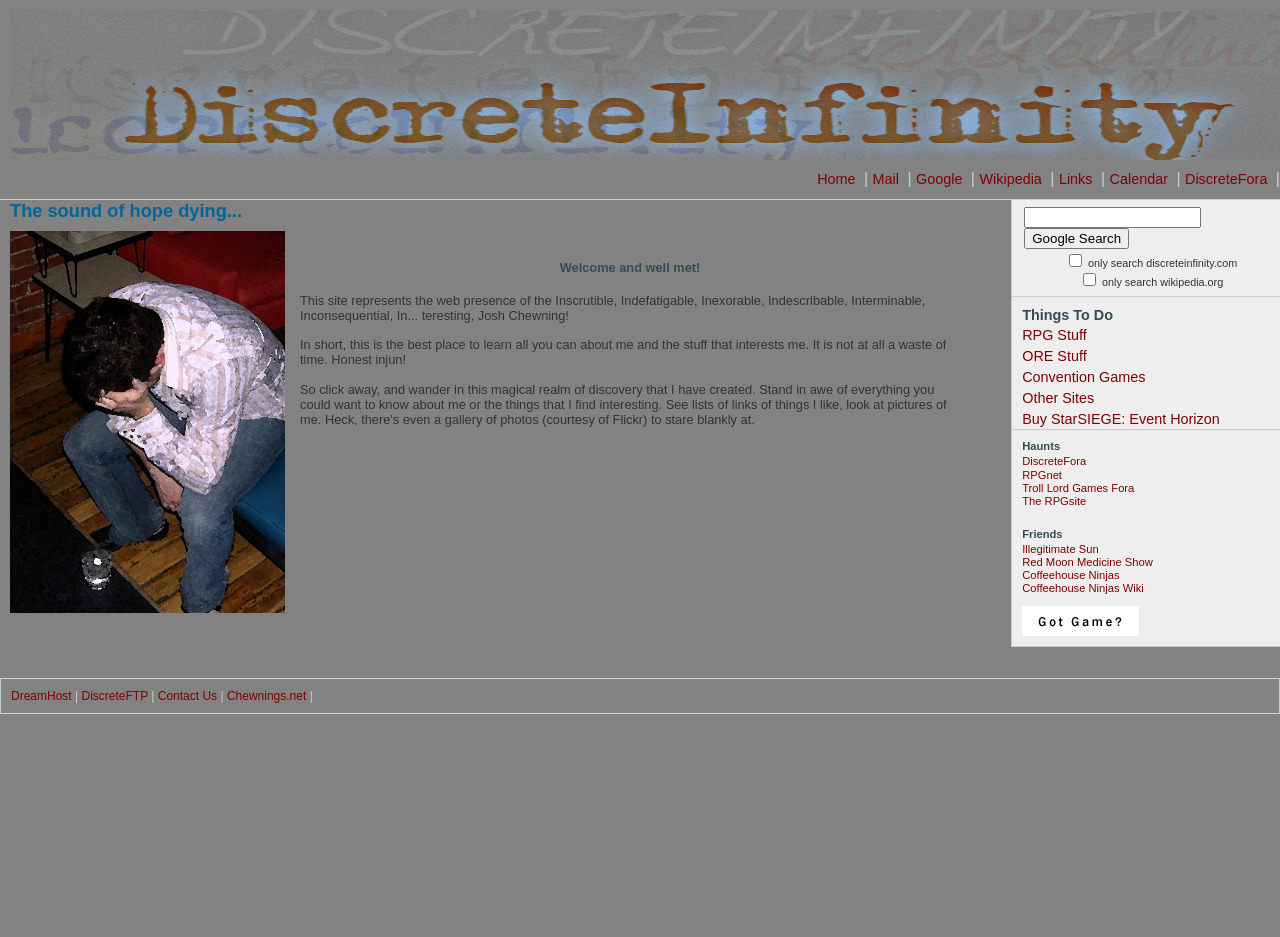Explain the webpage's design and content in an elaborate manner.

This webpage is a personal website, with a heading that reads "The sound of hope dying..." at the top. Below the heading, there is a large image that takes up most of the width of the page. 

To the top right, there is a navigation menu with links to "Home", "Mail", "Google", "Wikipedia", "Links", "Calendar", and "DiscreteFora". These links are separated by vertical lines.

Below the navigation menu, there is a section with a heading that reads "Welcome and well met!". This section contains a smaller image and two paragraphs of text that introduce the website and its purpose.

To the right of this section, there is a table with a search function that allows users to search Google or the website itself. The table also contains checkboxes to select the search scope.

Below the search function, there are several sections with headings that read "Things To Do", "Haunts", "Friends", and "Links". Each section contains a list of links to various websites, forums, and online communities related to role-playing games, conventions, and personal interests.

At the bottom of the page, there is a section with links to the website's FTP server, contact information, and other related websites. There is also a small image and a link to the website's hosting provider, DreamHost.